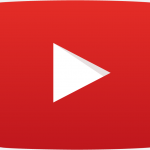What is the suggested action for users?
Please look at the screenshot and answer using one word or phrase.

Click on the YouTube icon